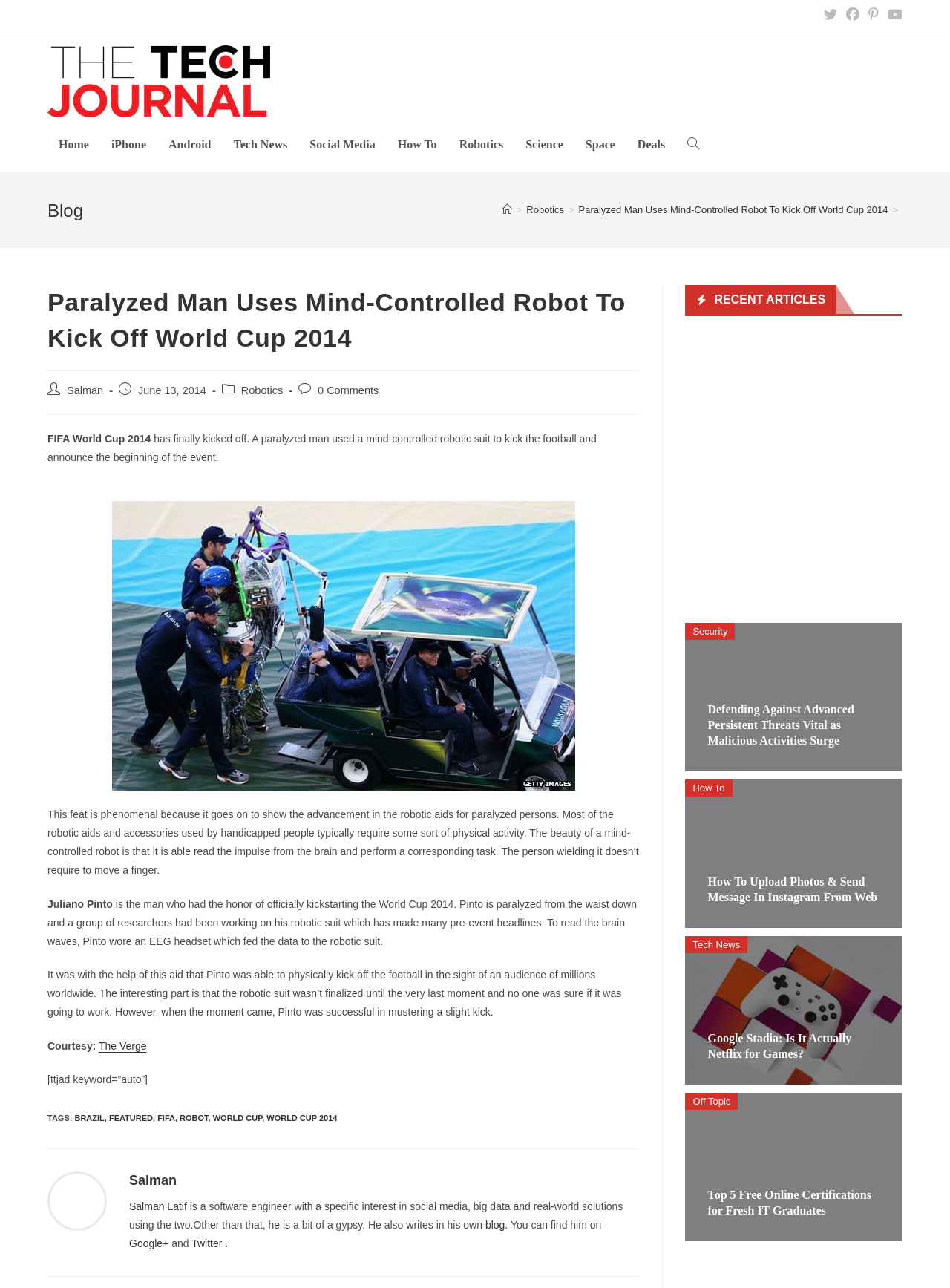Using the information in the image, could you please answer the following question in detail:
What is the topic of the recent article in the primary sidebar?

The answer can be found in the primary sidebar, where the recent article has a heading of 'Defending Against Advanced Persistent Threats Vital as Malicious Activities Surge'.